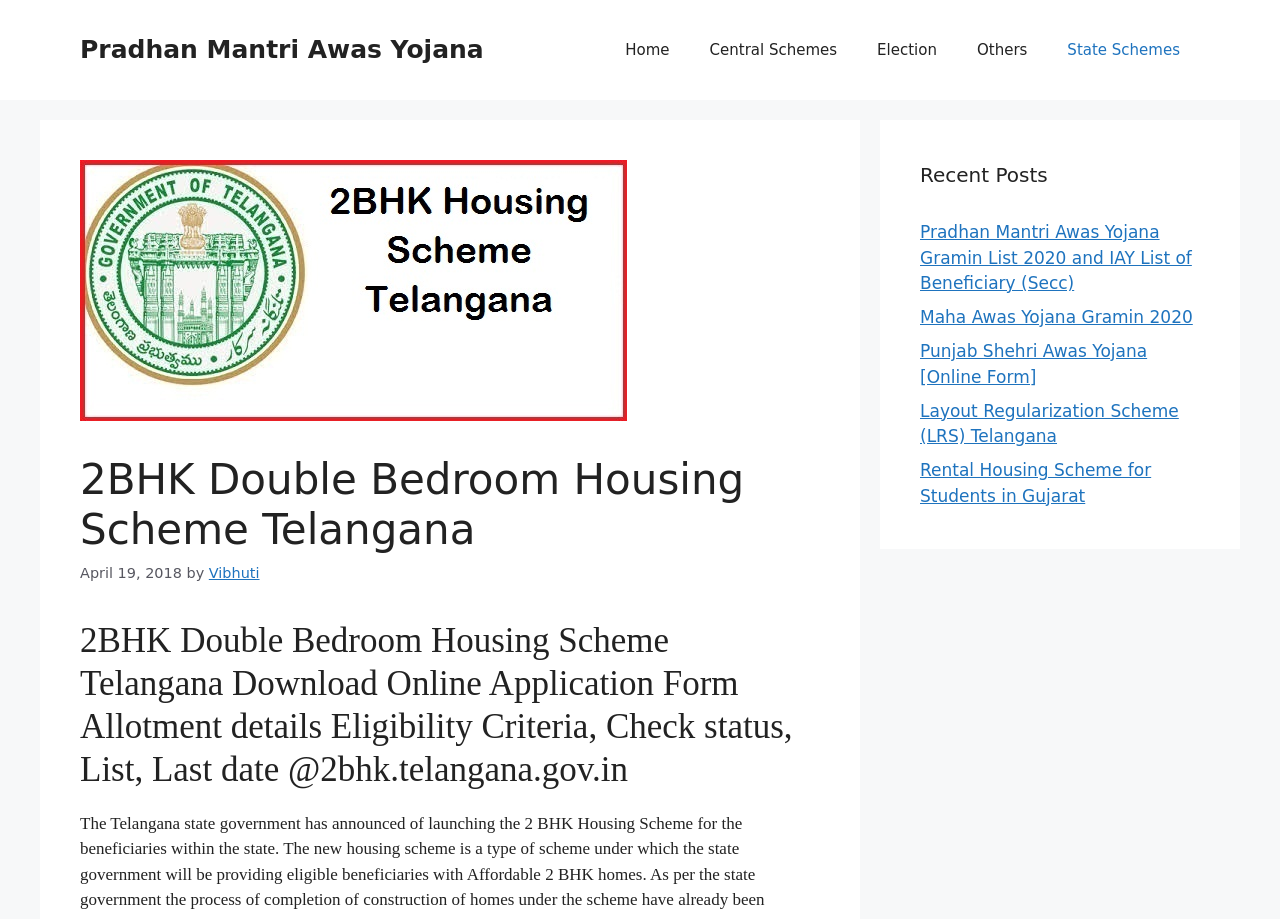What is the category of the 'Election' link?
Based on the visual content, answer with a single word or a brief phrase.

State Schemes